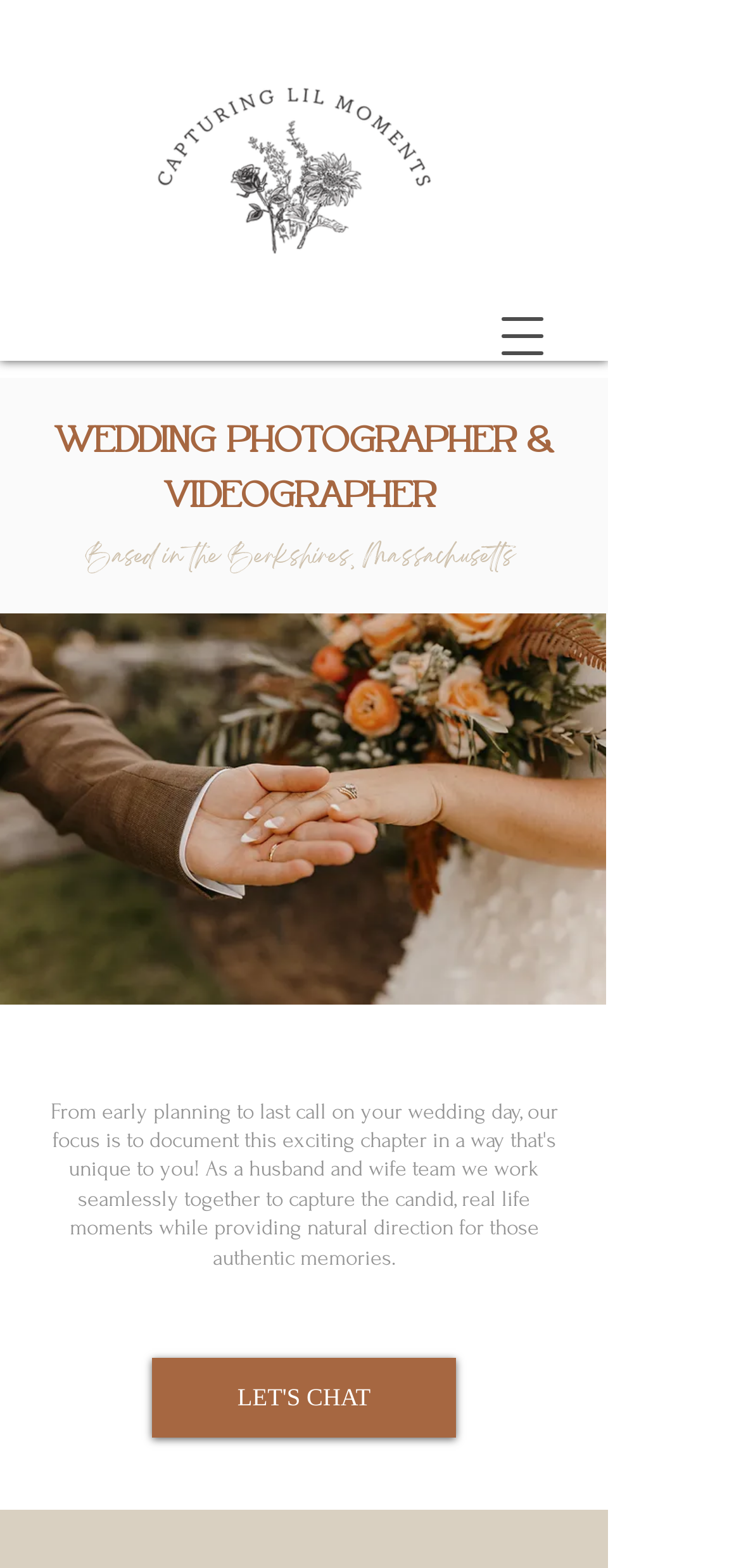Using the element description aria-label="Open navigation menu", predict the bounding box coordinates for the UI element. Provide the coordinates in (top-left x, top-left y, bottom-right x, bottom-right y) format with values ranging from 0 to 1.

[0.672, 0.199, 0.738, 0.23]